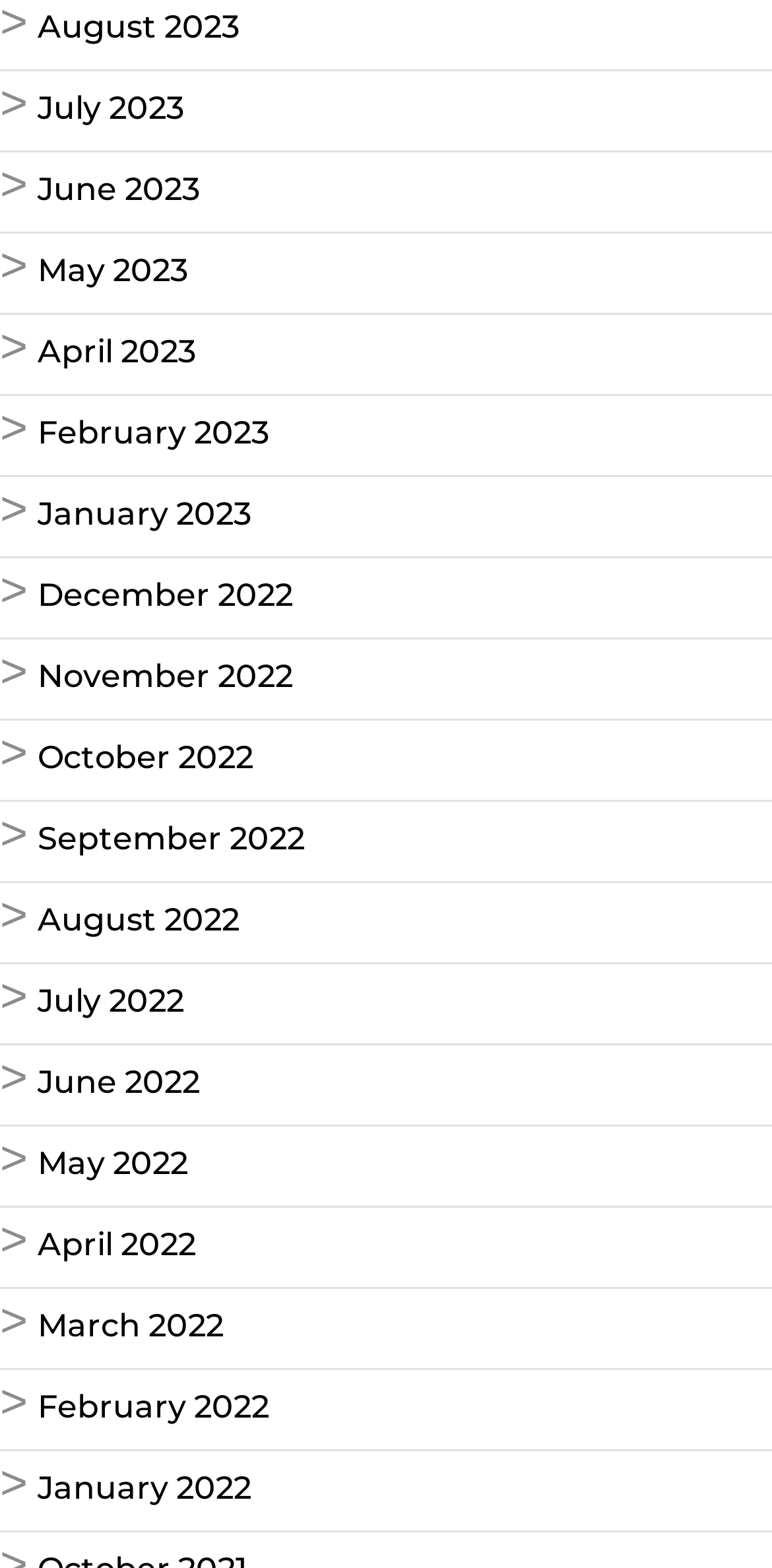What is the most recent month listed?
Please answer the question with a single word or phrase, referencing the image.

August 2023